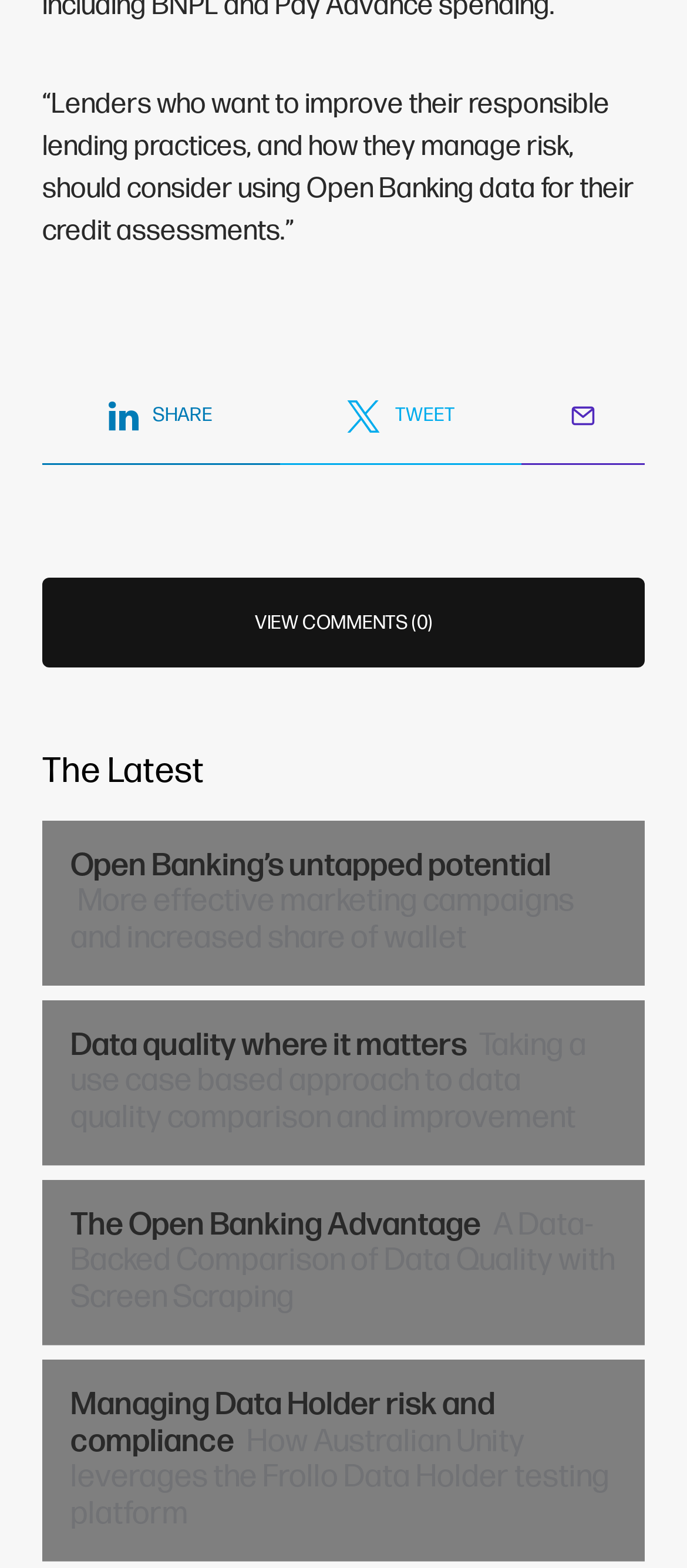Determine the bounding box coordinates of the clickable element necessary to fulfill the instruction: "Read the article about The Open Banking Advantage". Provide the coordinates as four float numbers within the 0 to 1 range, i.e., [left, top, right, bottom].

[0.062, 0.752, 0.938, 0.858]